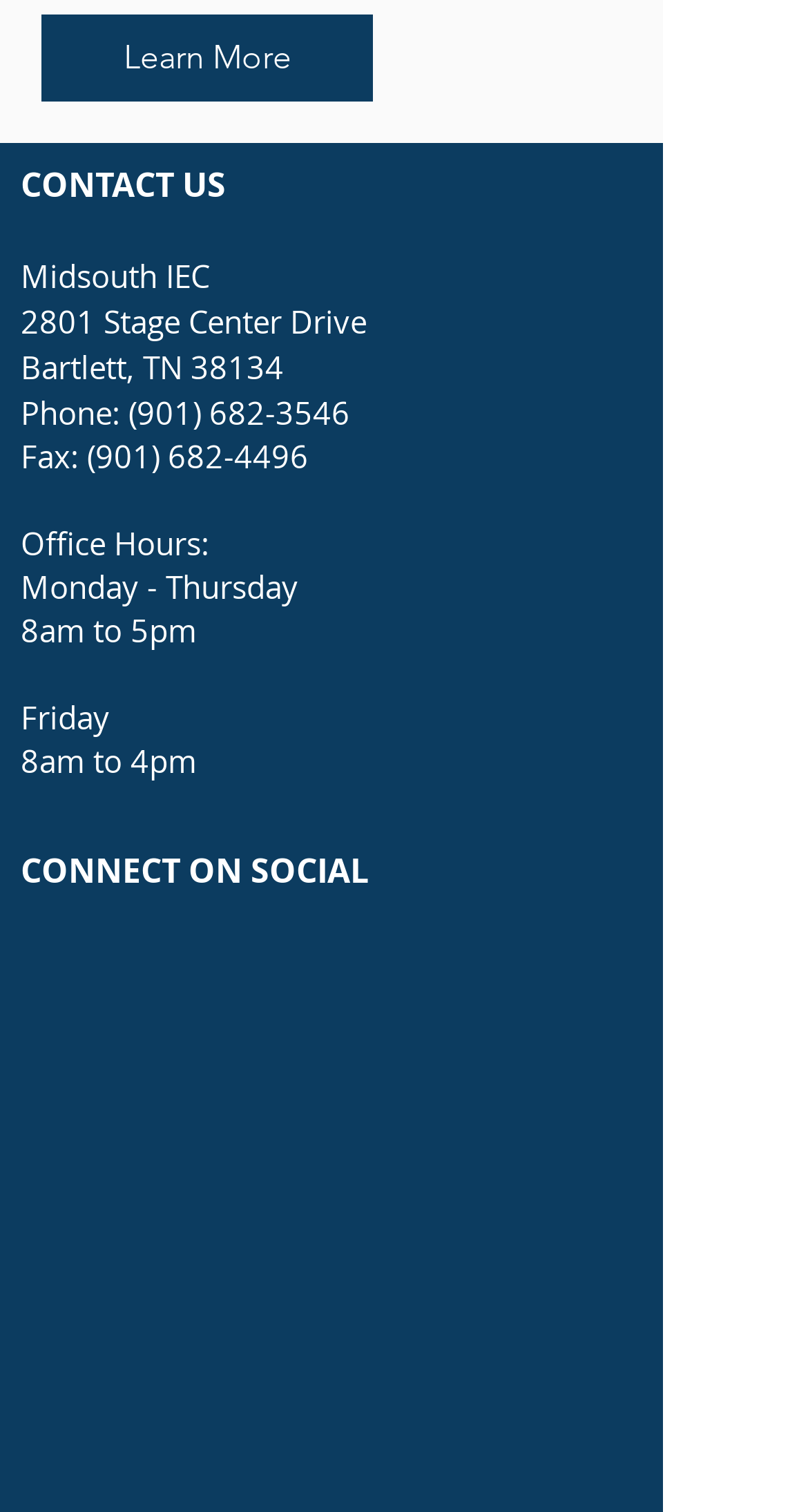Give a succinct answer to this question in a single word or phrase: 
What is the address of the company?

2801 Stage Center Drive, Bartlett, TN 38134